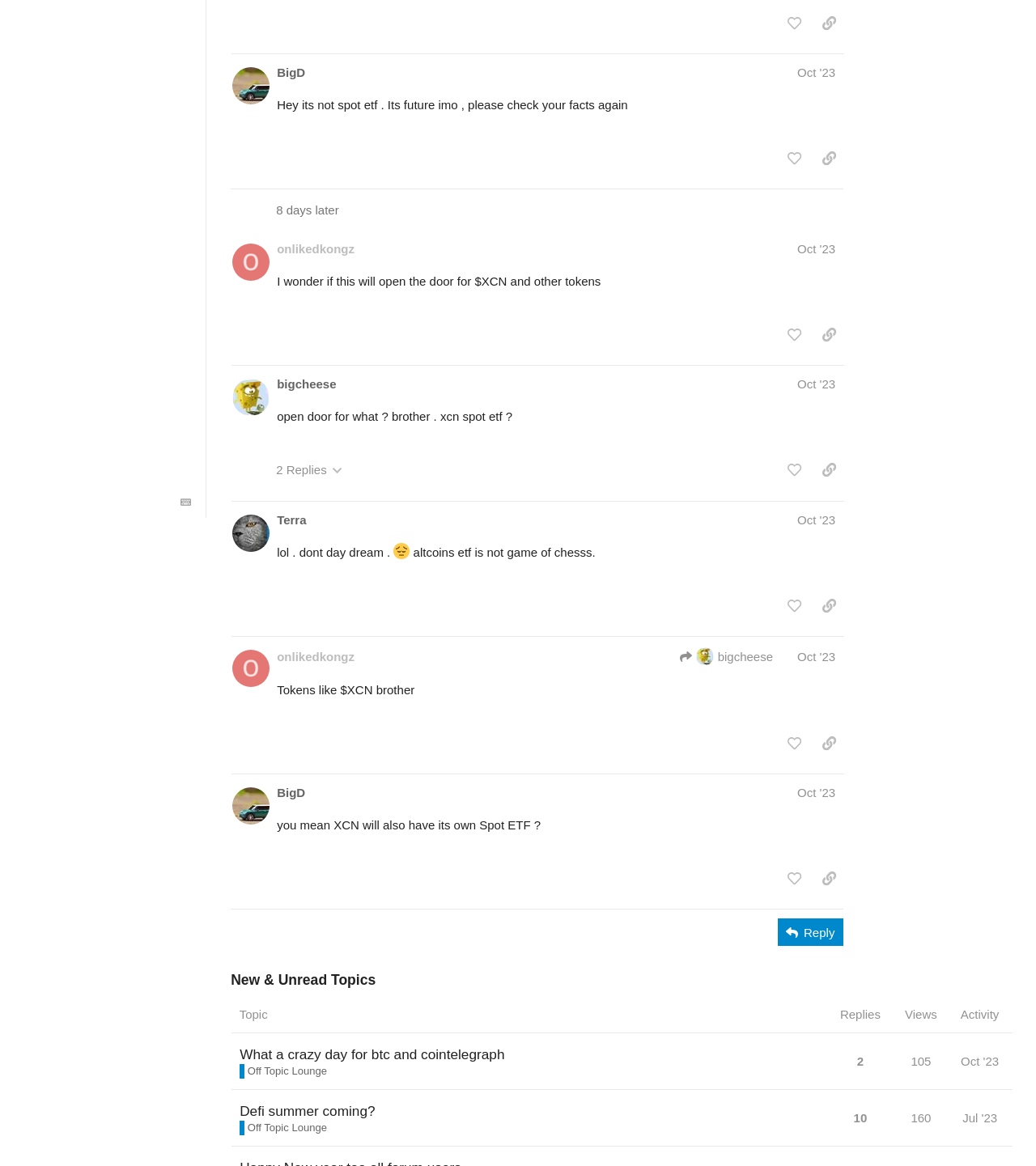Provide the bounding box coordinates of the HTML element described by the text: "Oct '23".

[0.77, 0.557, 0.806, 0.569]